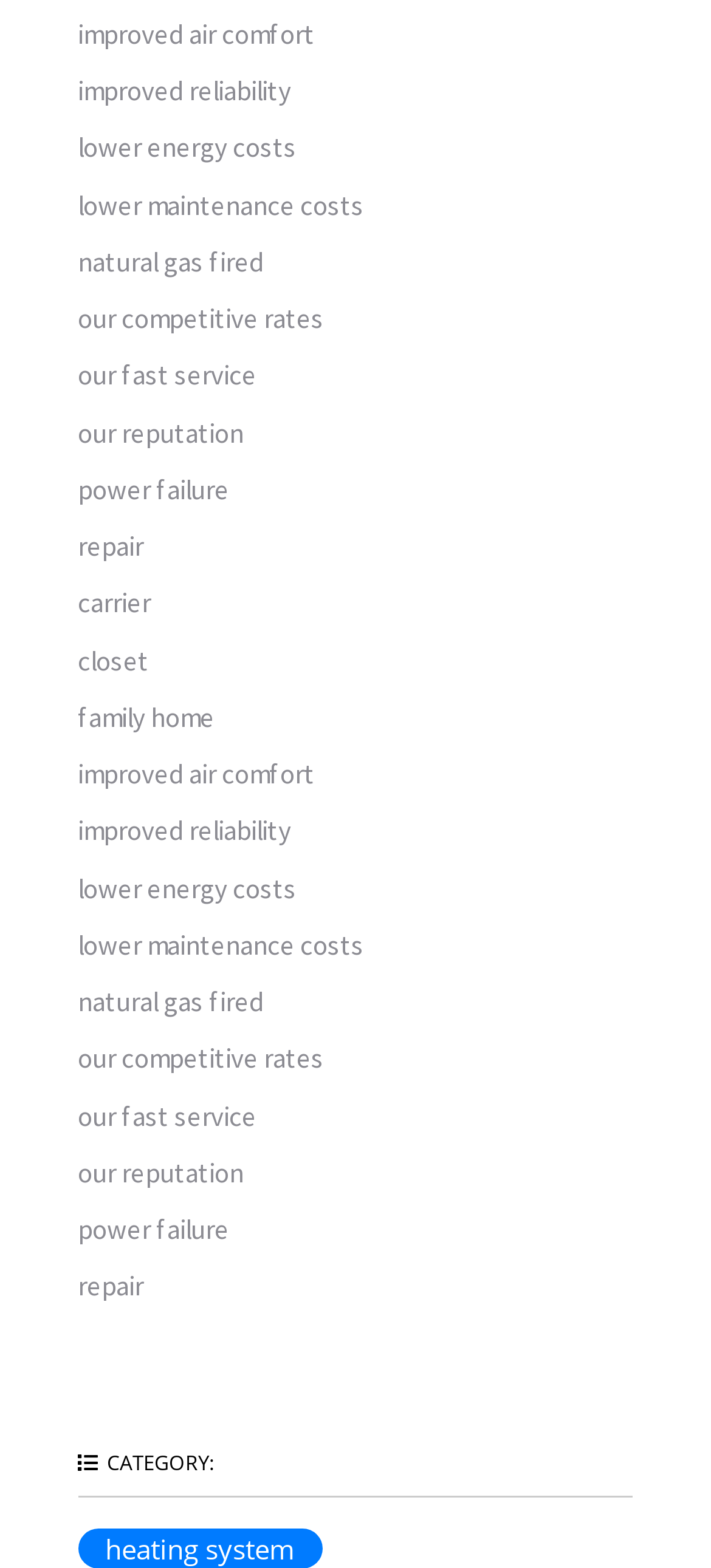Please answer the following question using a single word or phrase: 
What type of system or service is being discussed on the webpage?

HVAC system